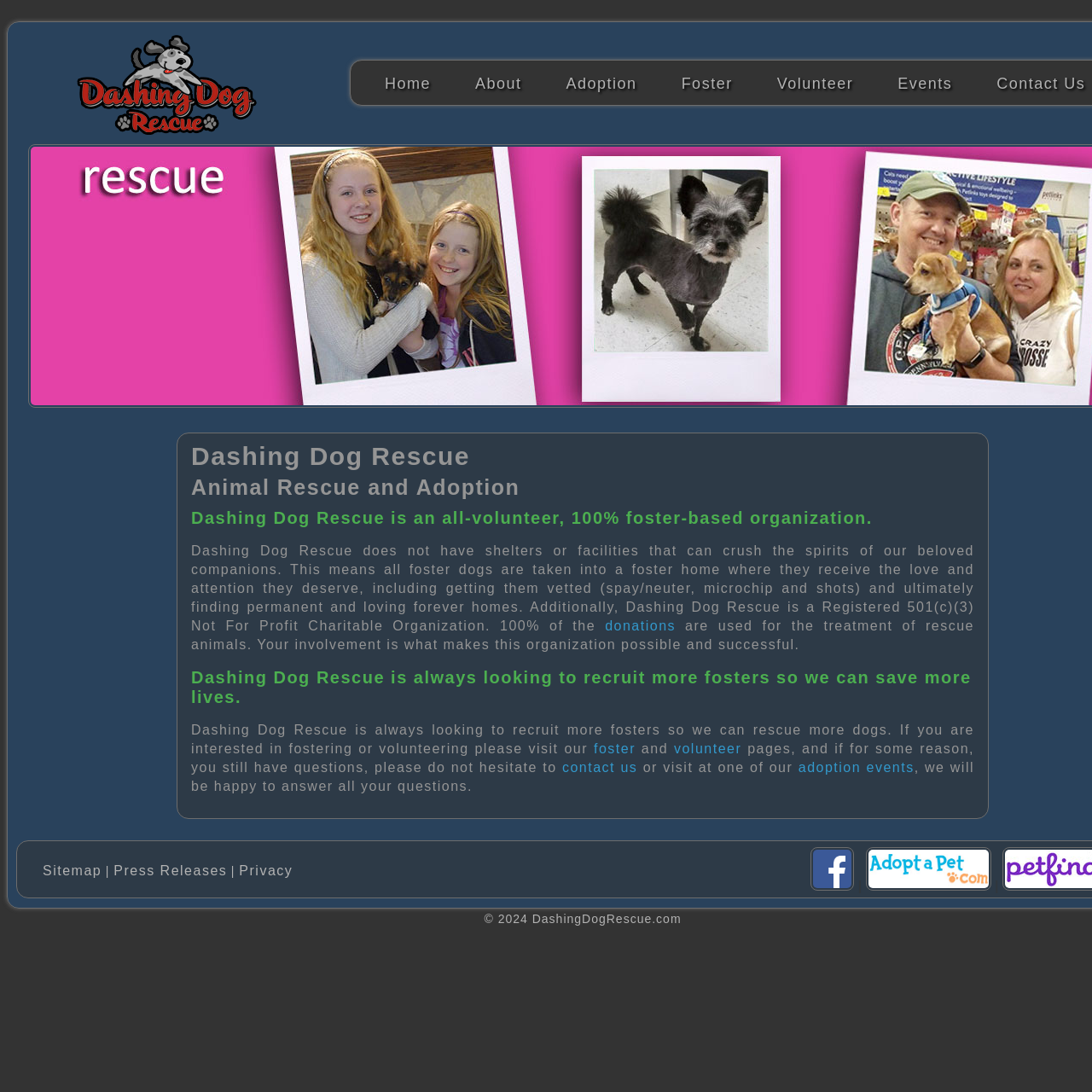Find the bounding box coordinates of the element to click in order to complete this instruction: "Learn more about fostering". The bounding box coordinates must be four float numbers between 0 and 1, denoted as [left, top, right, bottom].

[0.608, 0.063, 0.686, 0.089]